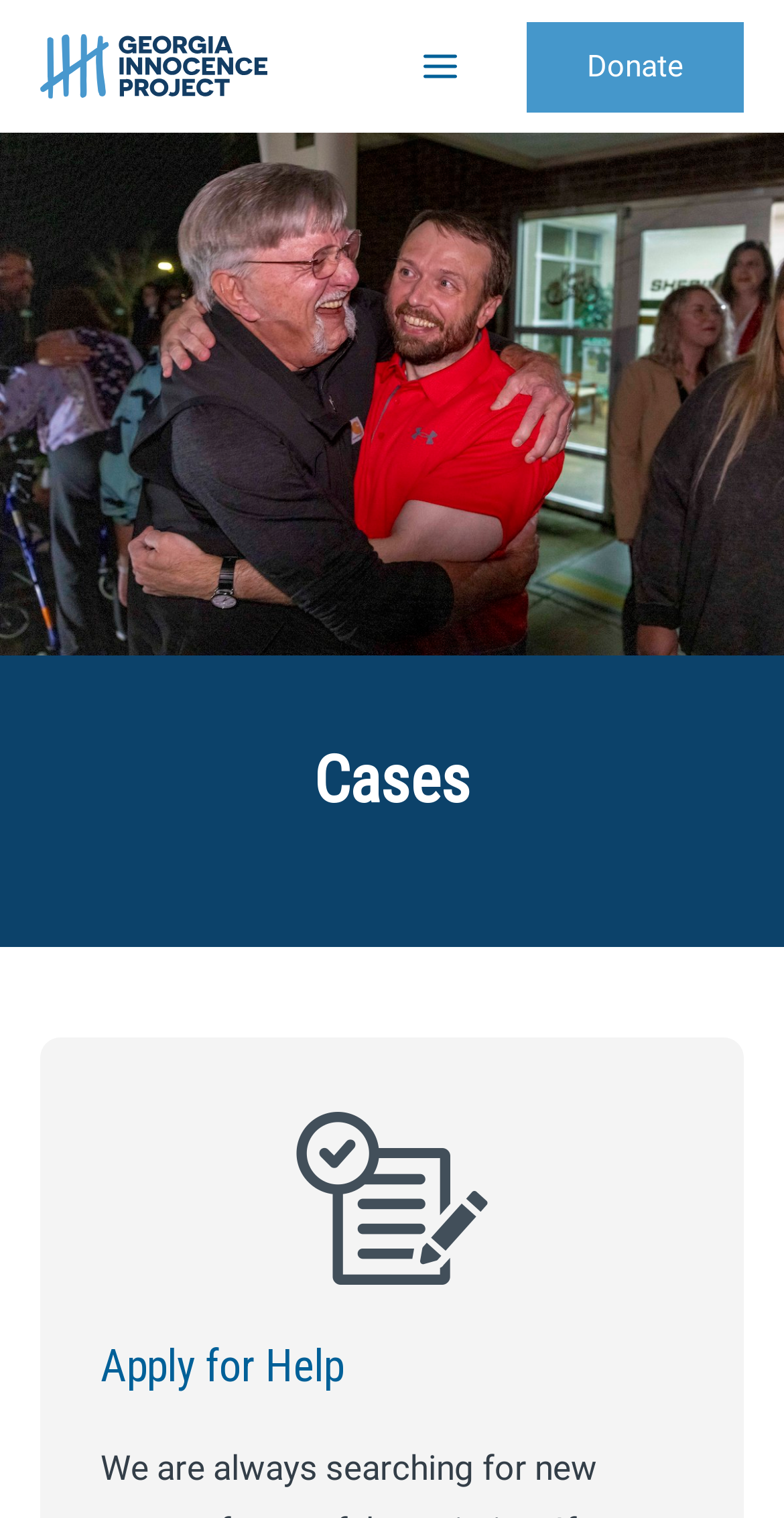Using the description: "Apply for Help", determine the UI element's bounding box coordinates. Ensure the coordinates are in the format of four float numbers between 0 and 1, i.e., [left, top, right, bottom].

[0.128, 0.884, 0.438, 0.917]